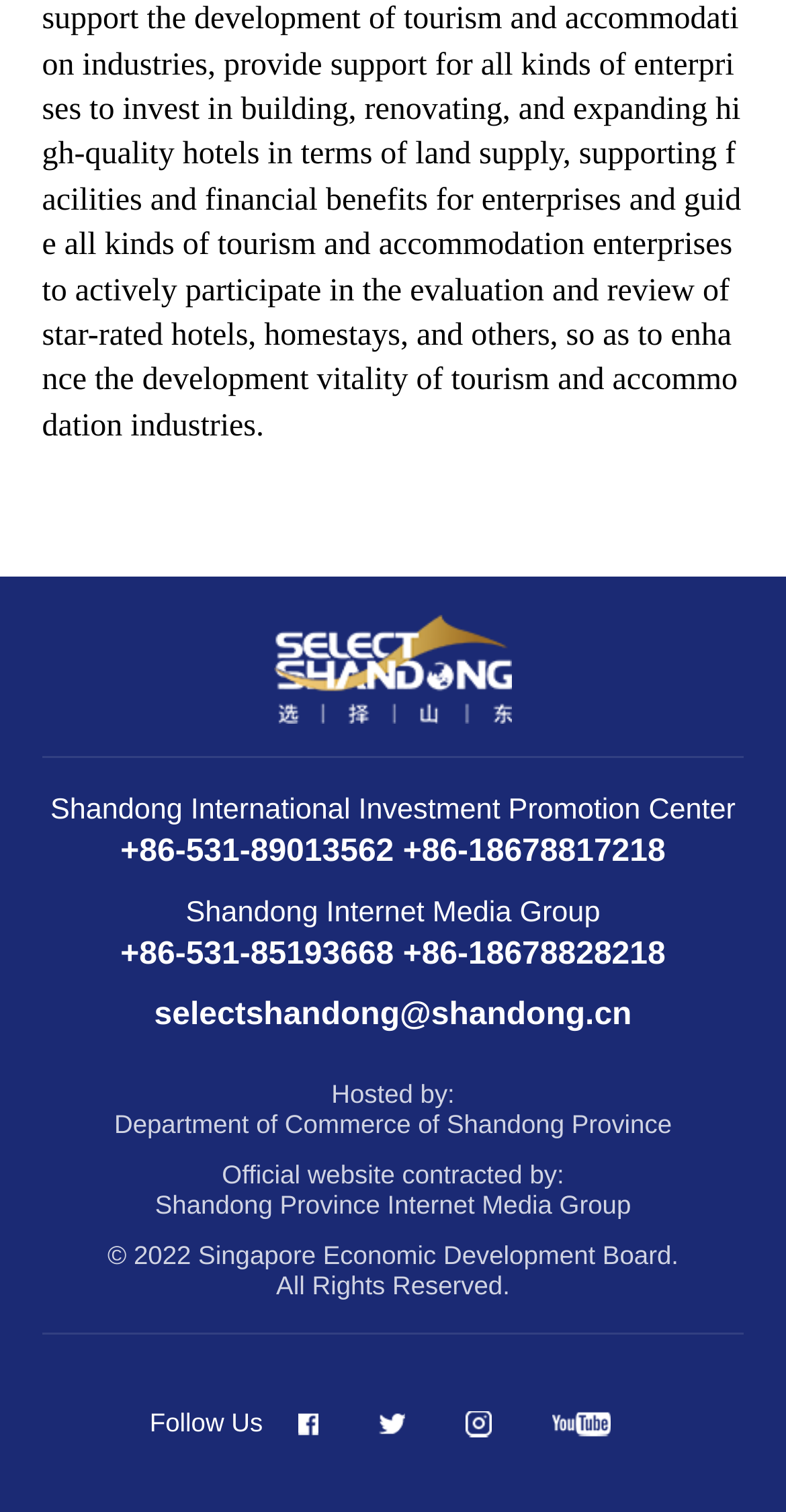Who is hosting the website?
Give a single word or phrase answer based on the content of the image.

Department of Commerce of Shandong Province